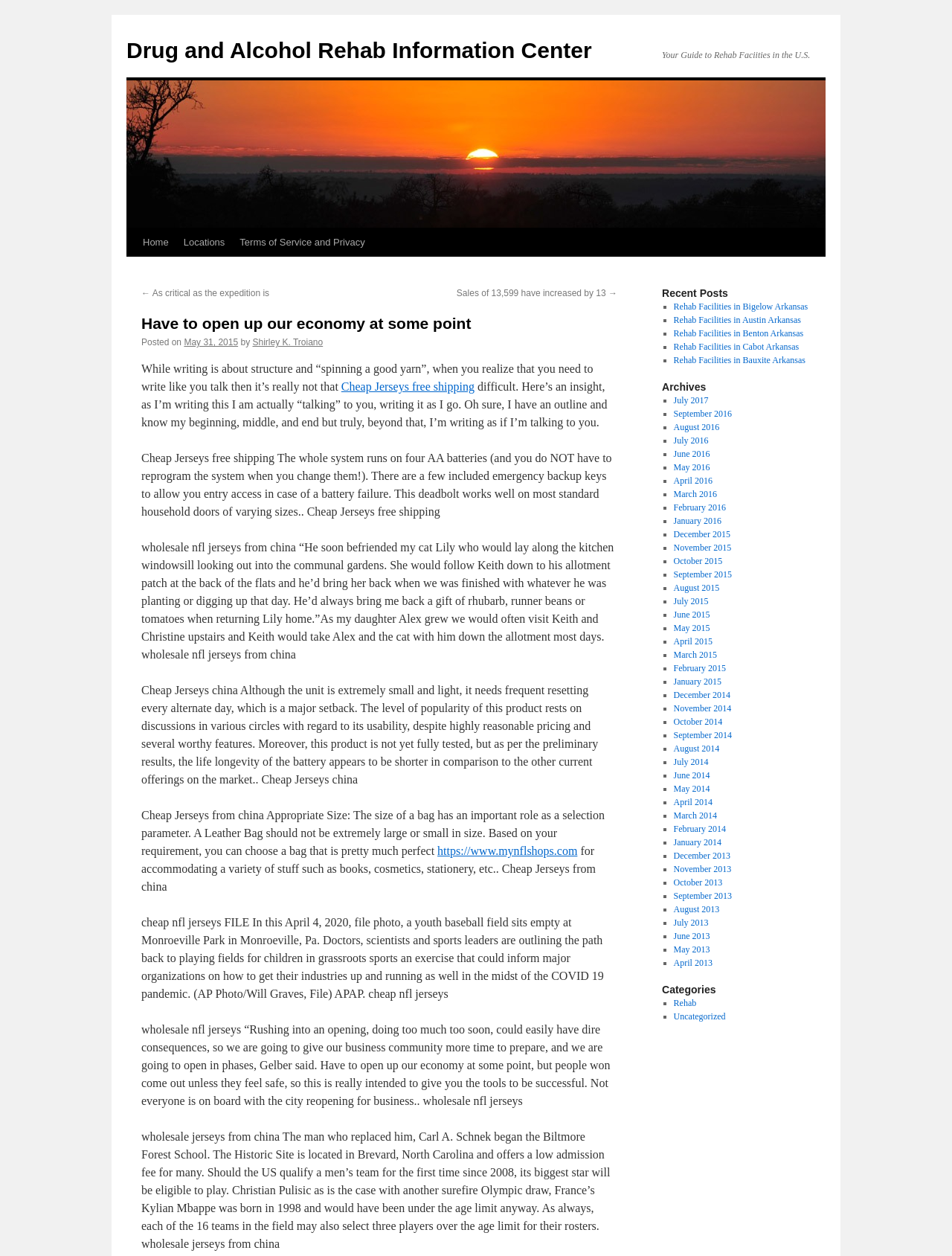Locate the bounding box coordinates of the clickable region necessary to complete the following instruction: "Click on the 'Terms of Service and Privacy' link". Provide the coordinates in the format of four float numbers between 0 and 1, i.e., [left, top, right, bottom].

[0.244, 0.182, 0.391, 0.204]